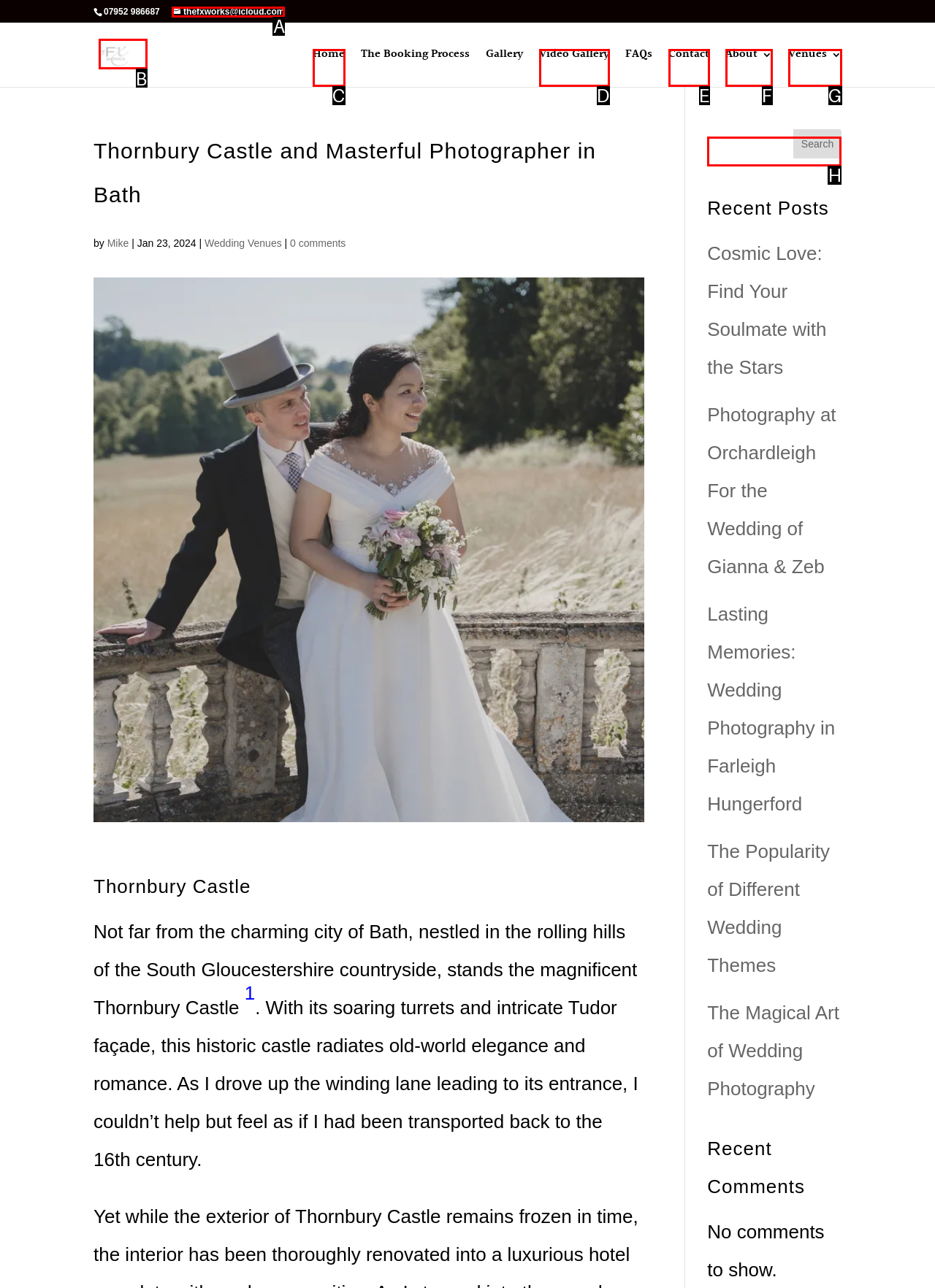Given the description: November 8, 2021, select the HTML element that matches it best. Reply with the letter of the chosen option directly.

None